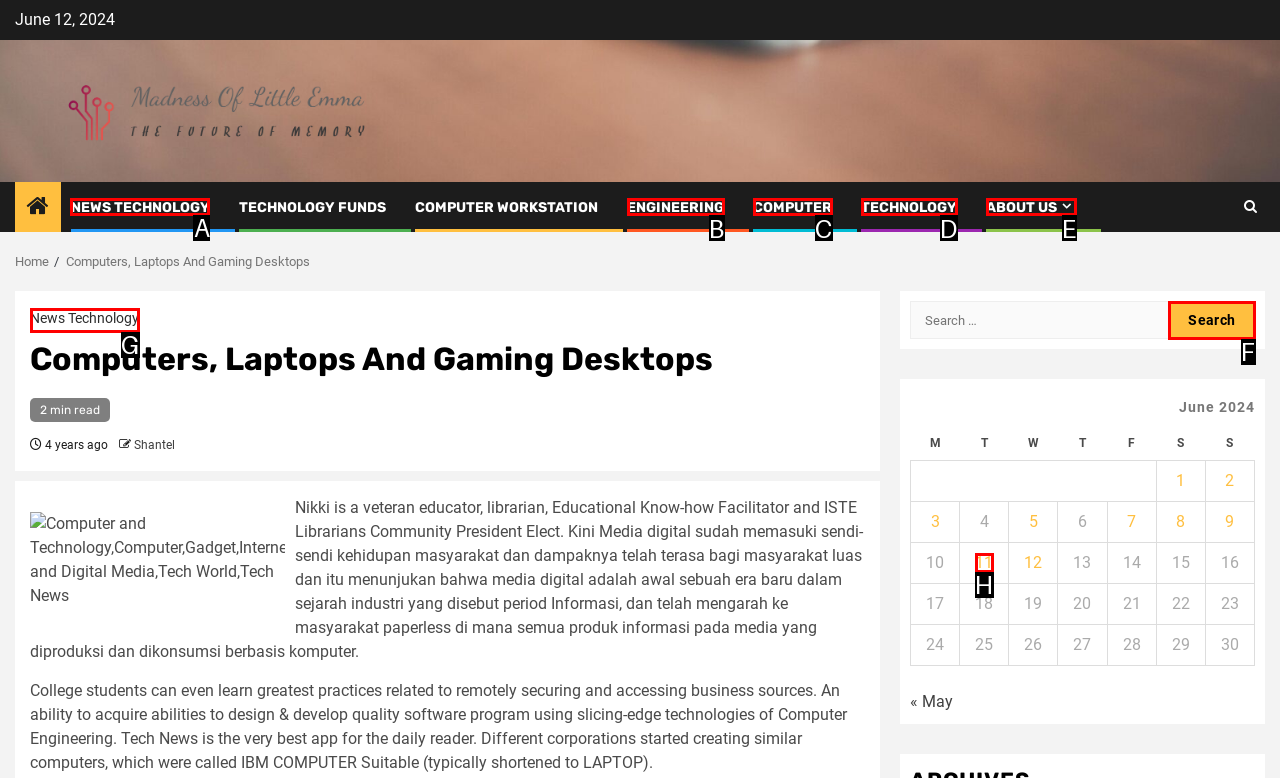Identify the correct UI element to click for this instruction: Click on the 'NEWS TECHNOLOGY' link
Respond with the appropriate option's letter from the provided choices directly.

A